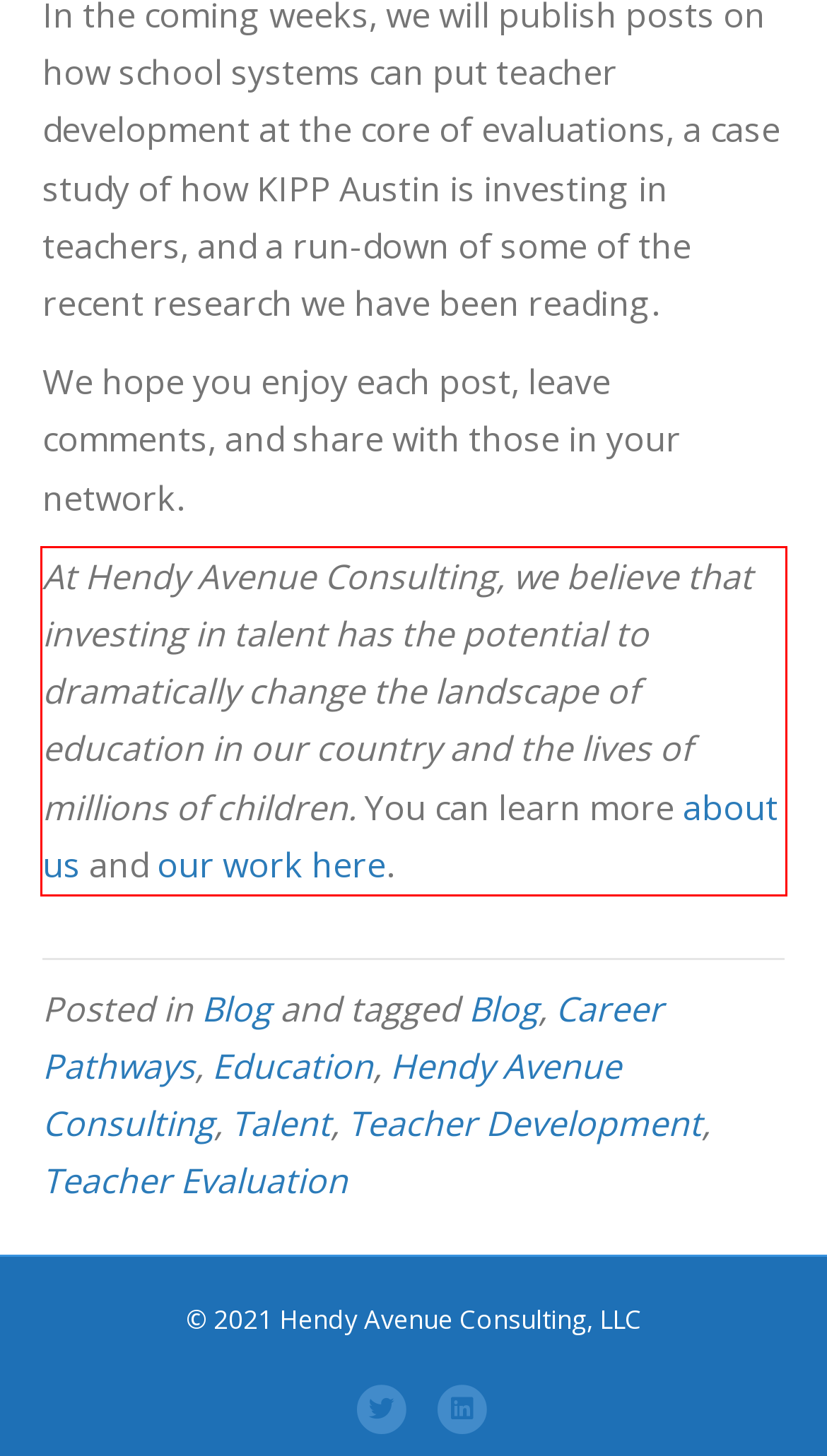Examine the webpage screenshot and use OCR to obtain the text inside the red bounding box.

At Hendy Avenue Consulting, we believe that investing in talent has the potential to dramatically change the landscape of education in our country and the lives of millions of children. You can learn more about us and our work here.